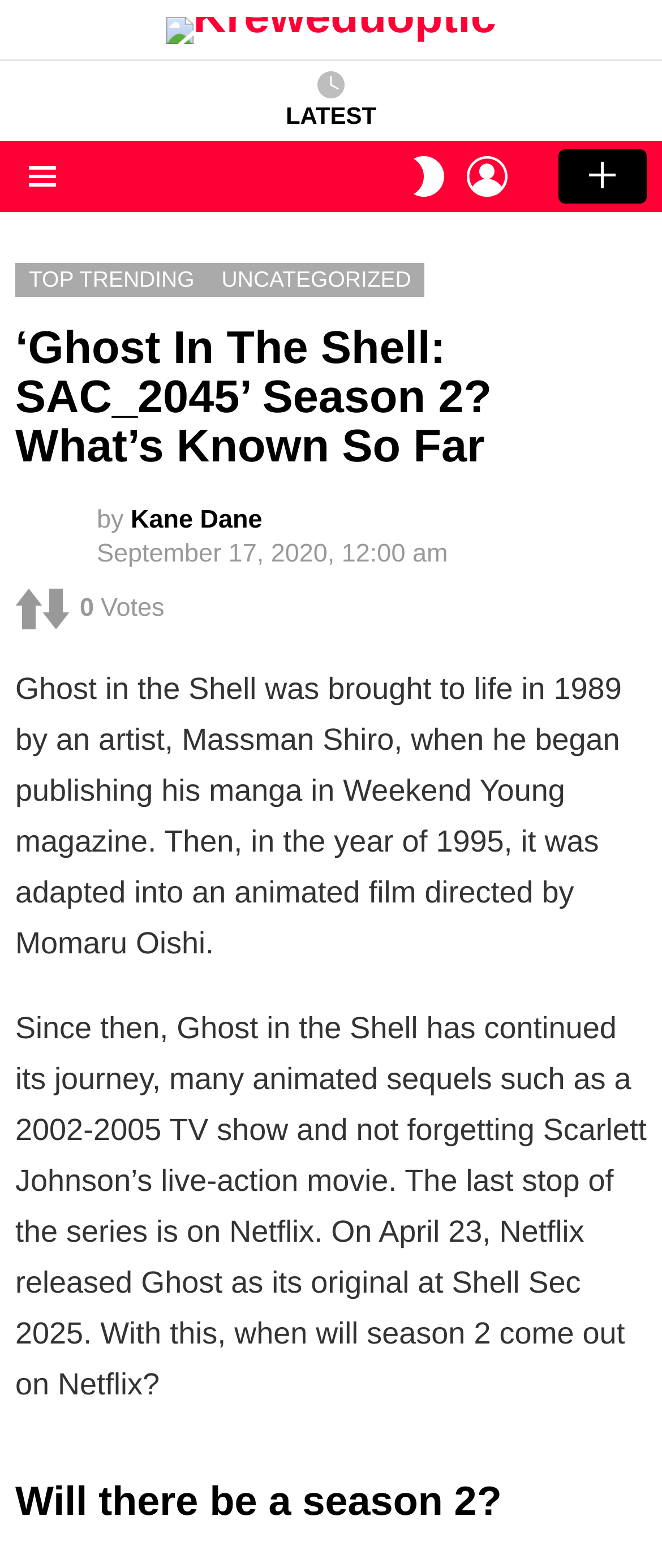What is the name of the magazine where Ghost in the Shell was first published?
Please give a detailed and elaborate explanation in response to the question.

According to the webpage, Ghost in the Shell was brought to life in 1989 by an artist, Massman Shiro, when he began publishing his manga in Weekend Young magazine.